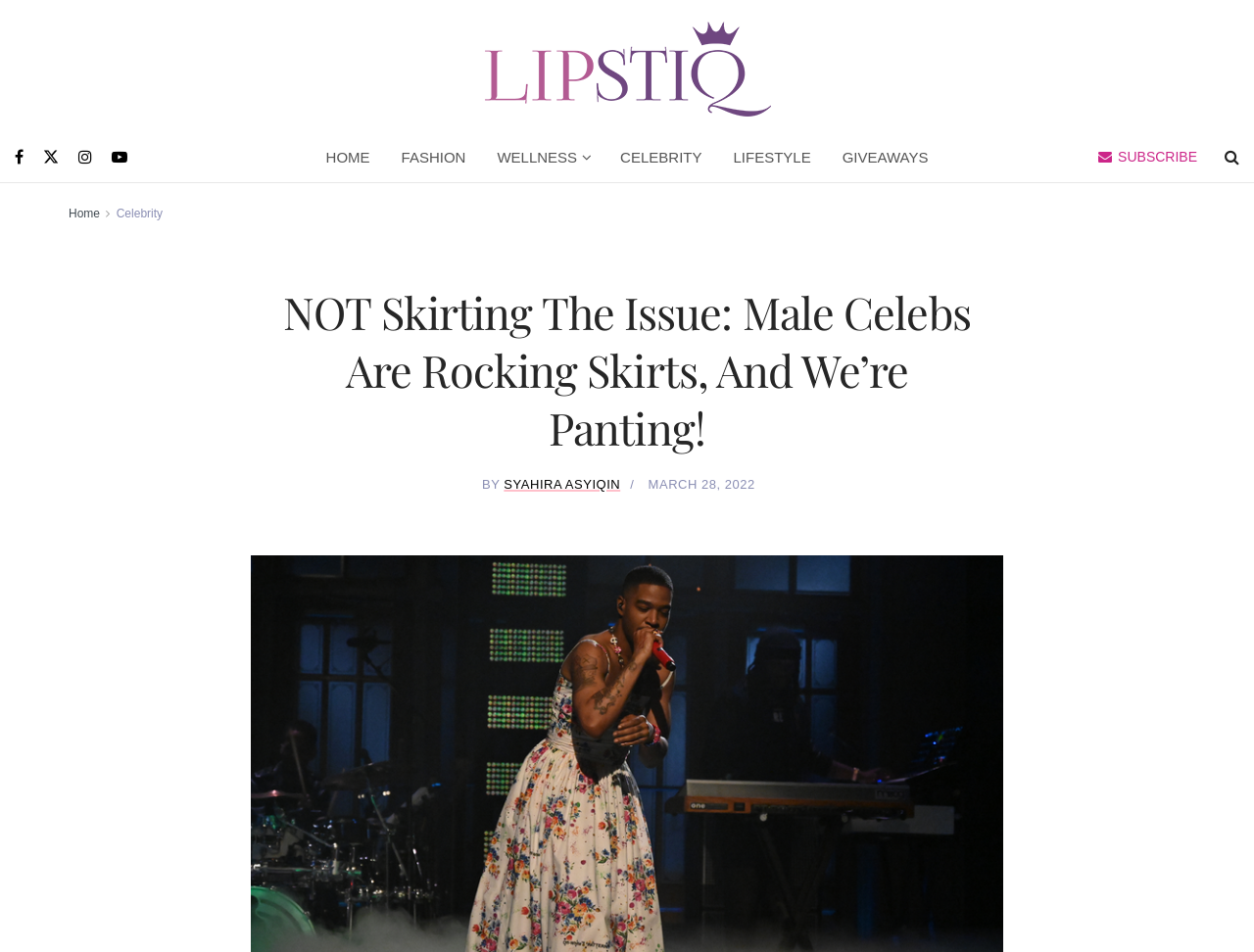Can you give a comprehensive explanation to the question given the content of the image?
Who wrote the article?

The author's name can be found below the title of the article, where it says 'BY SYAHIRA ASYIQIN'.